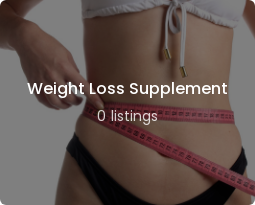Detail the scene depicted in the image with as much precision as possible.

This image showcases the promotional graphic for a "Weight Loss Supplement," featuring a model measuring their waist with a red measuring tape, symbolizing weight loss and body transformation. The background is subtle, allowing the focus to remain on the subject. The caption at the bottom, “0 listings,” indicates that currently there are no available listings for this particular supplement. This graphic likely serves as part of a marketing campaign aimed at individuals interested in weight management solutions through dietary supplements.